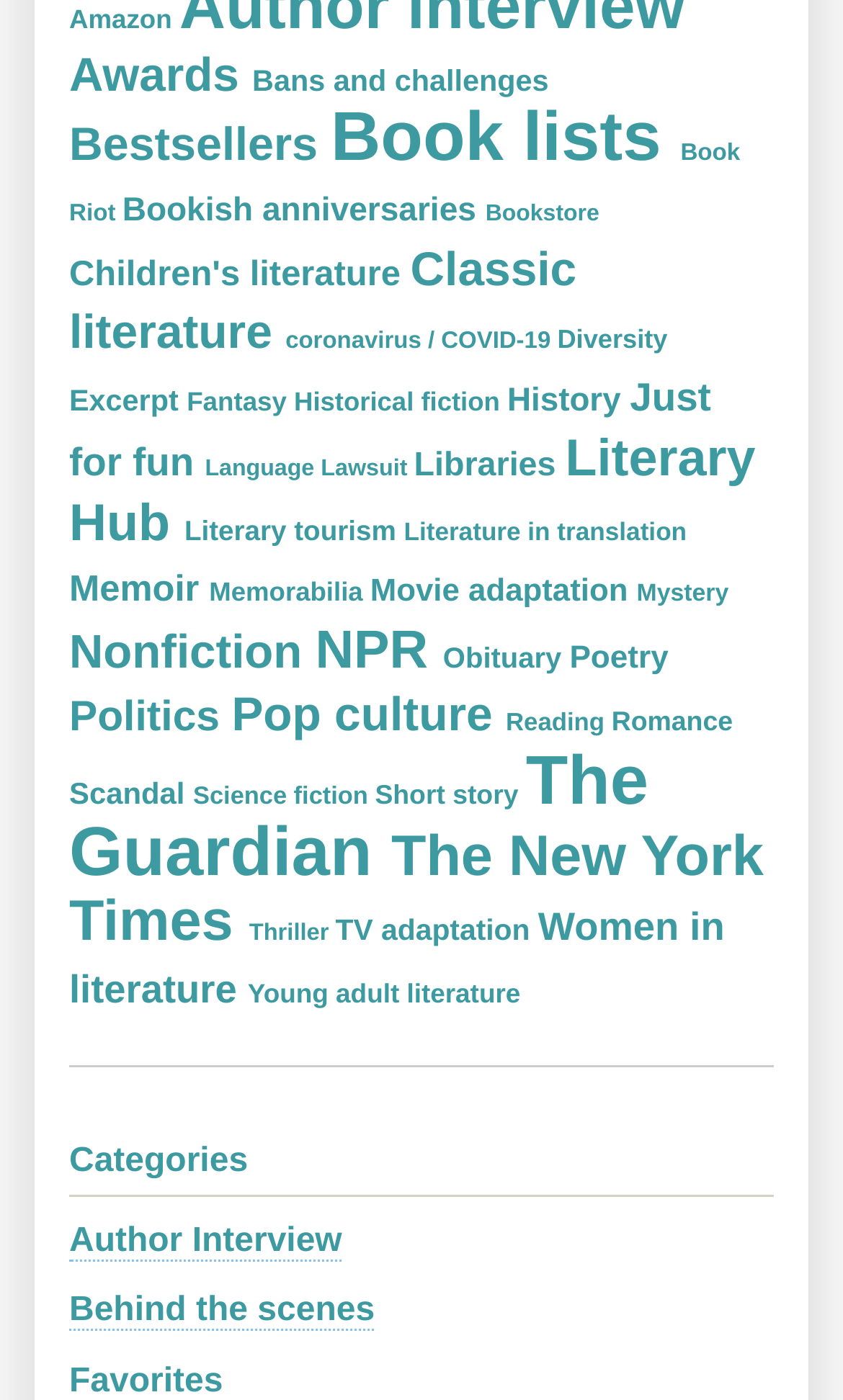What is the first link on the webpage?
From the screenshot, supply a one-word or short-phrase answer.

Amazon